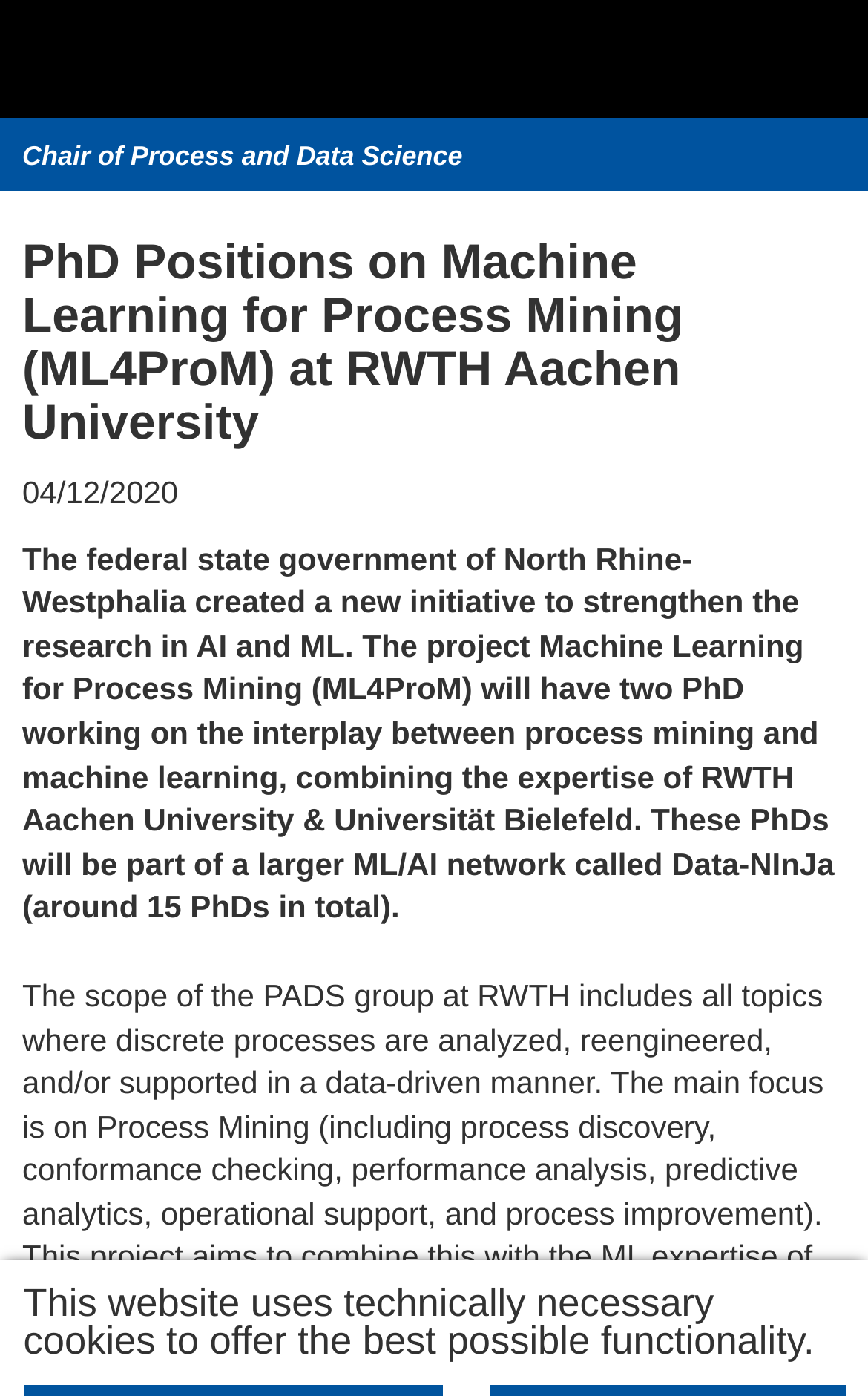Determine the bounding box coordinates for the UI element with the following description: "Logo: RWTH Aachen University". The coordinates should be four float numbers between 0 and 1, represented as [left, top, right, bottom].

[0.0, 0.0, 0.297, 0.085]